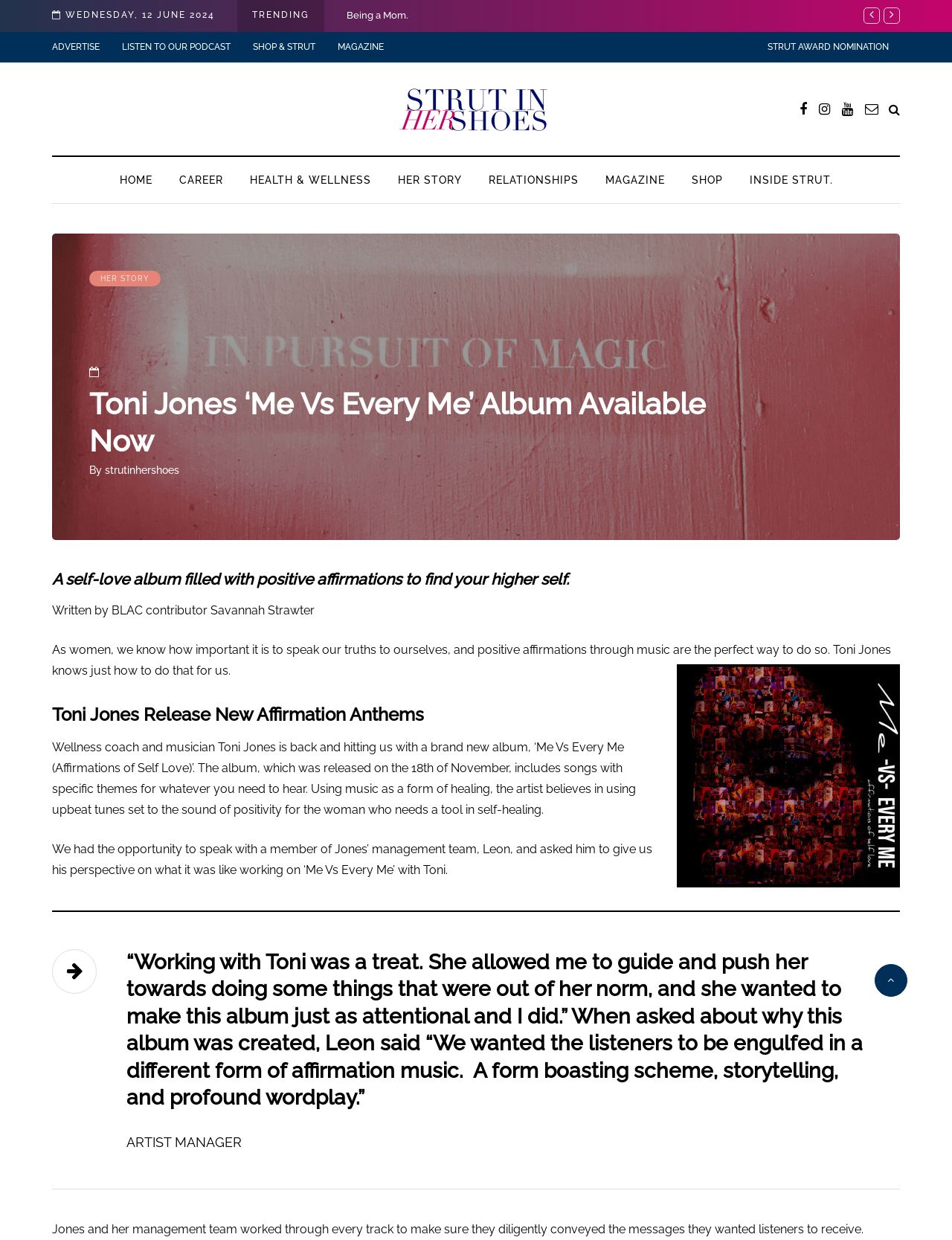From the element description: "SHOP & STRUT", extract the bounding box coordinates of the UI element. The coordinates should be expressed as four float numbers between 0 and 1, in the order [left, top, right, bottom].

[0.254, 0.026, 0.343, 0.05]